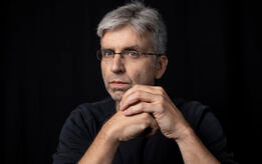Generate an in-depth description of the image.

The image features a thoughtful man with gray hair and glasses, sitting with his hands clasped in front of him, suggesting a moment of contemplation or consideration. The background is dark, which emphasizes his face and provides a stark contrast to his light hair and skin tone. This portrait is likely of Michael Gotthardt, as mentioned in the context of related scientific discussions. He is noted for his role as the Head of the Translational Cardiology and Functional Genomics lab, where he explores important research topics, including the ethical considerations of using animals in scientific research. His expression conveys a serious engagement with the complexities of his work in the field of science.